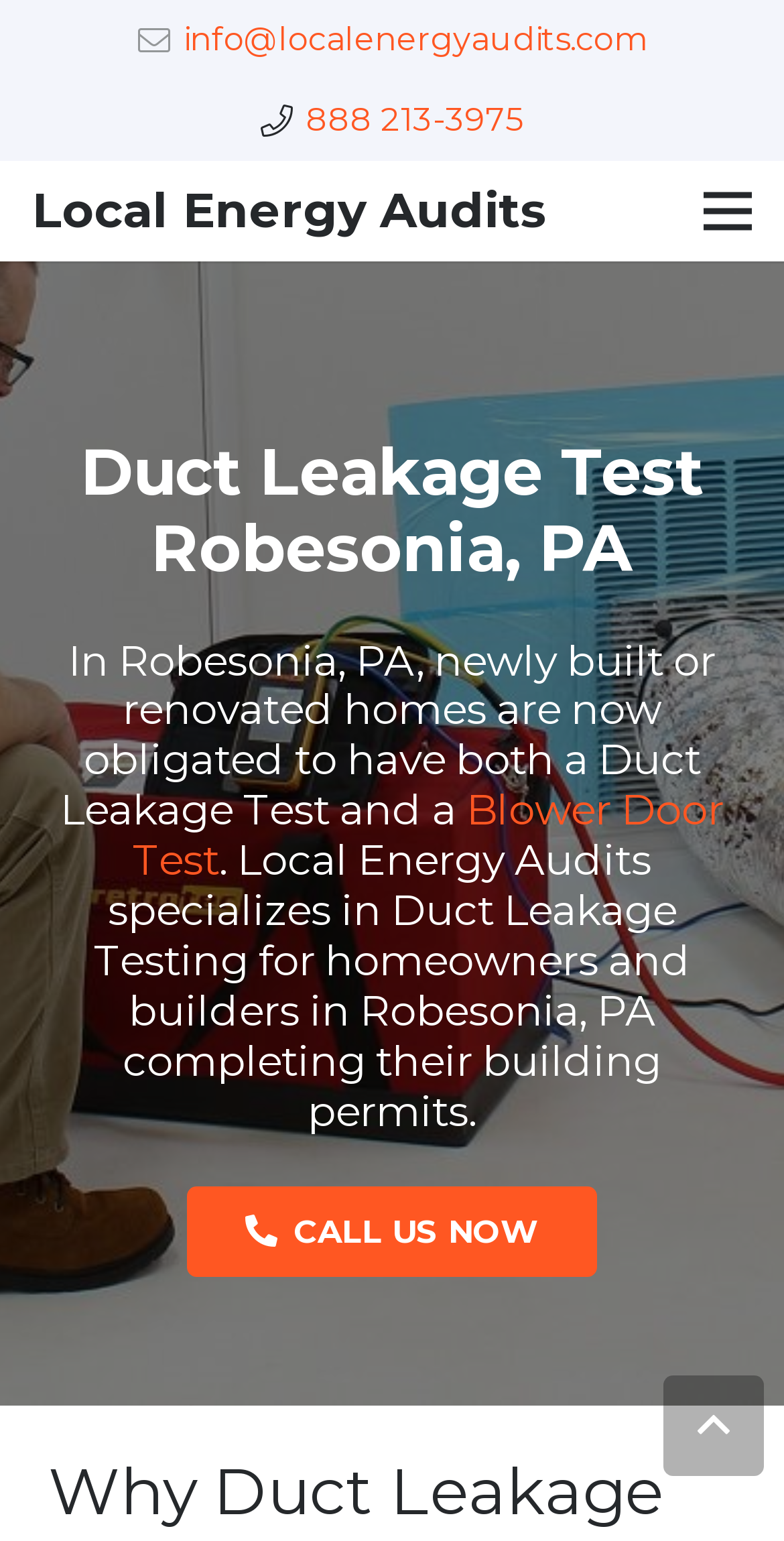What is the service area for Local Energy Audits?
Answer the question based on the image using a single word or a brief phrase.

Robesonia, PA